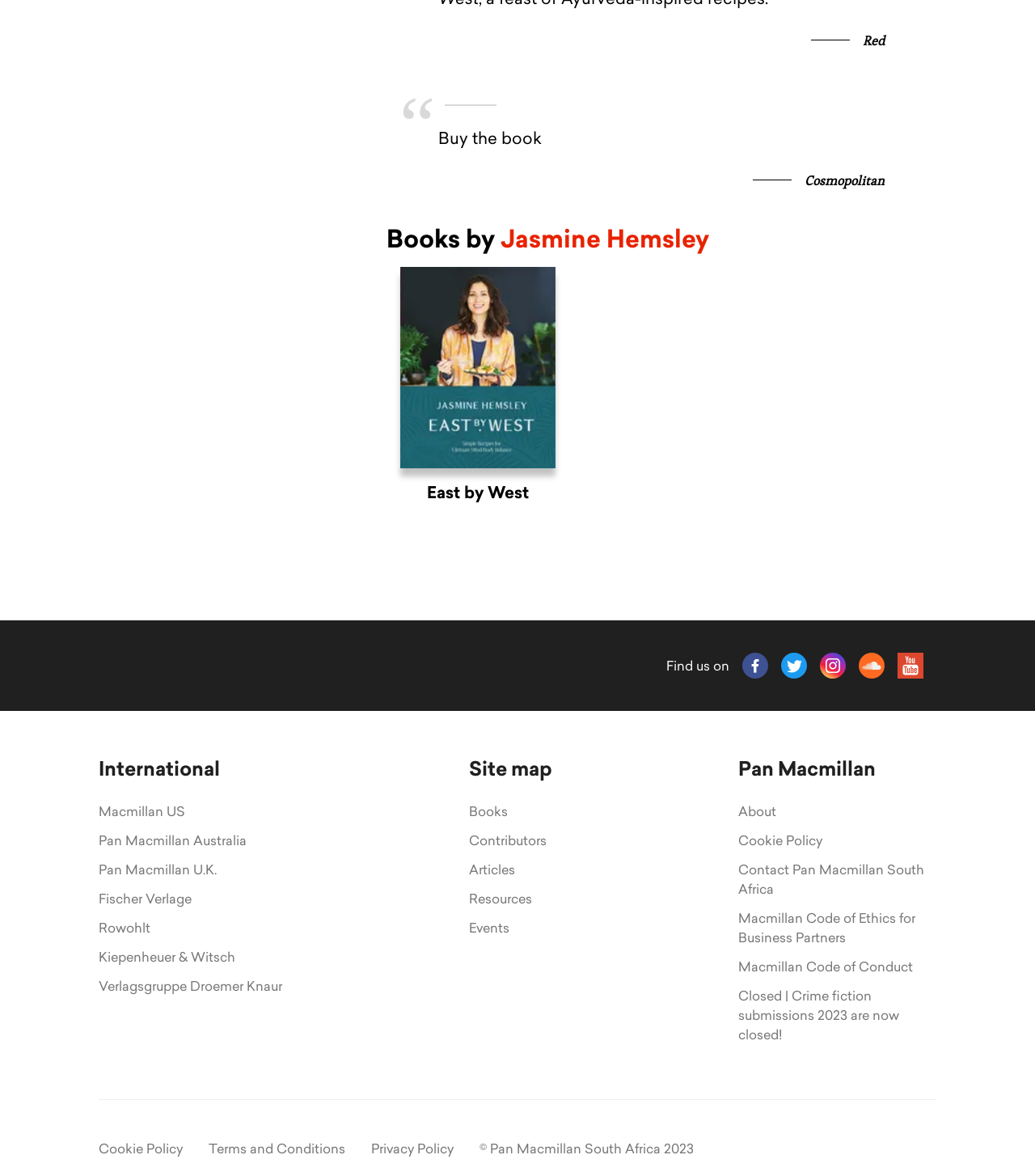What is the title of the book written by Jasmine Hemsley?
Answer the question with just one word or phrase using the image.

East by West